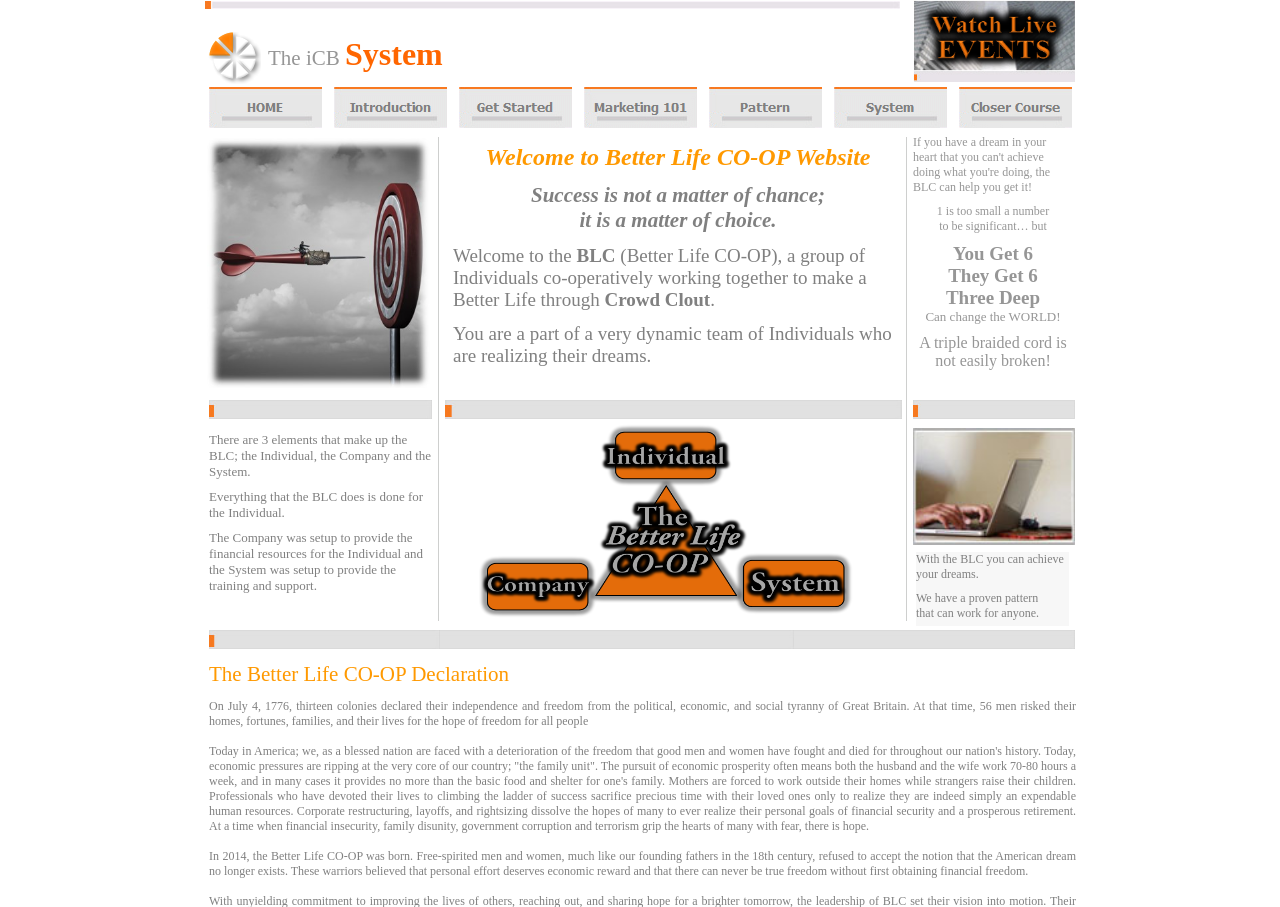What is the significance of the number 6?
Using the information from the image, give a concise answer in one word or a short phrase.

You Get 6